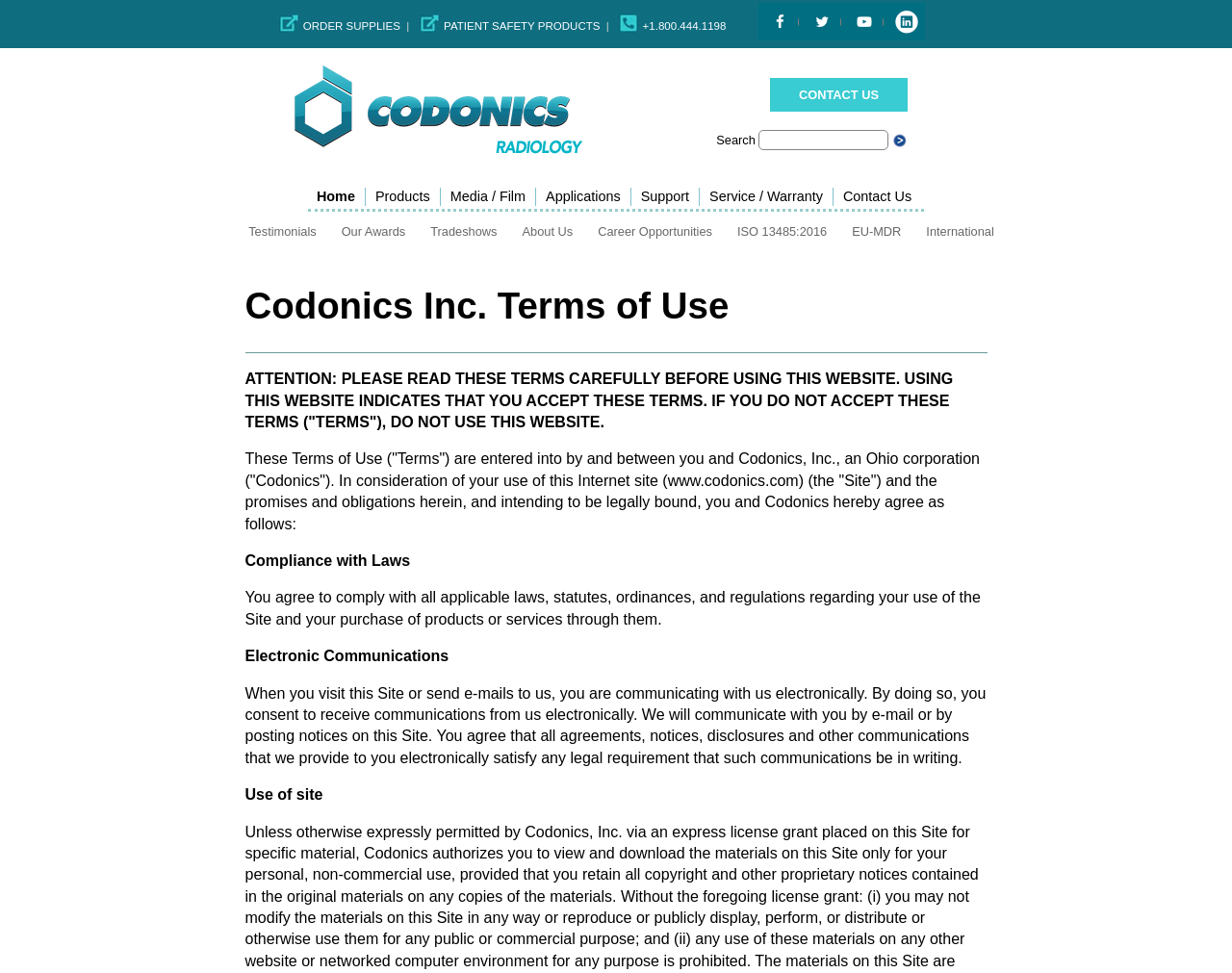Please identify the bounding box coordinates of the element's region that I should click in order to complete the following instruction: "Contact Us". The bounding box coordinates consist of four float numbers between 0 and 1, i.e., [left, top, right, bottom].

[0.625, 0.08, 0.737, 0.115]